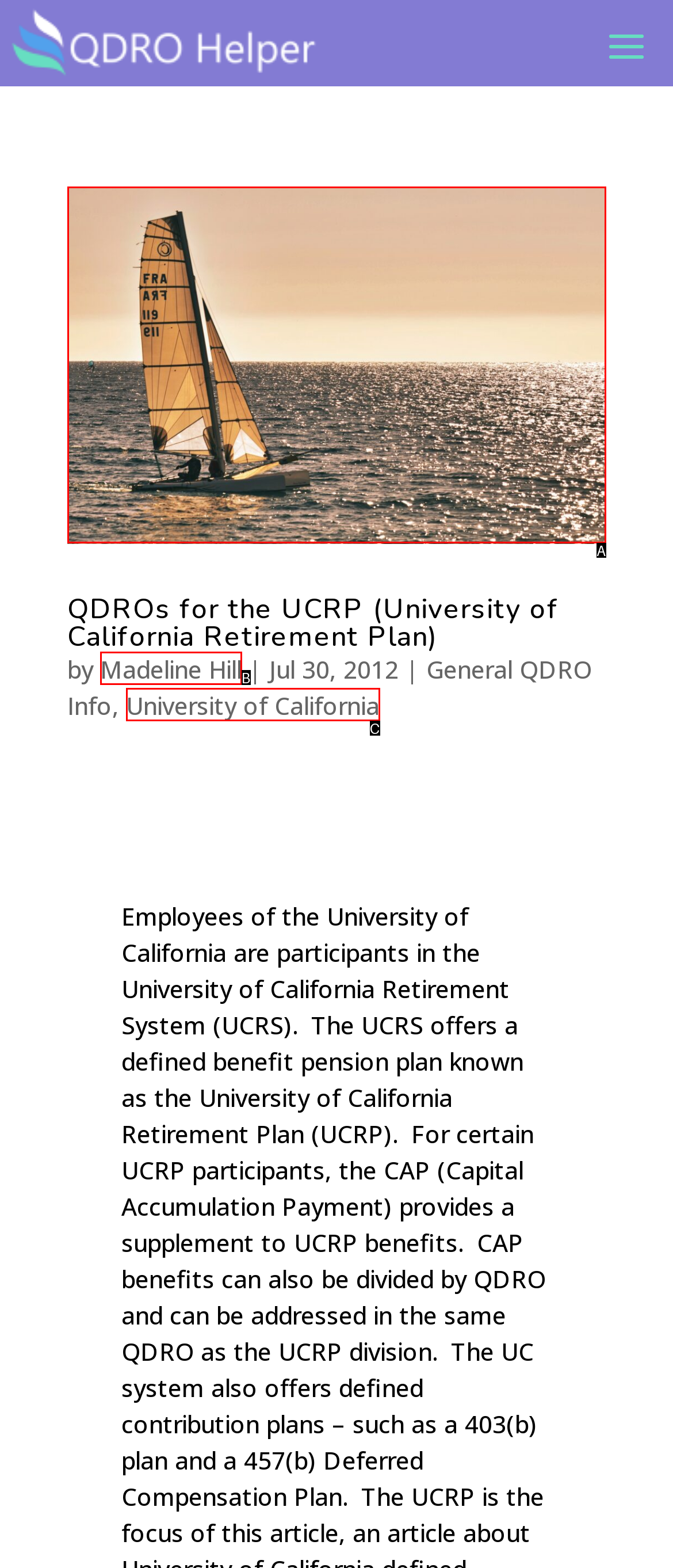Identify the letter of the UI element that fits the description: Madeline Hill
Respond with the letter of the option directly.

B